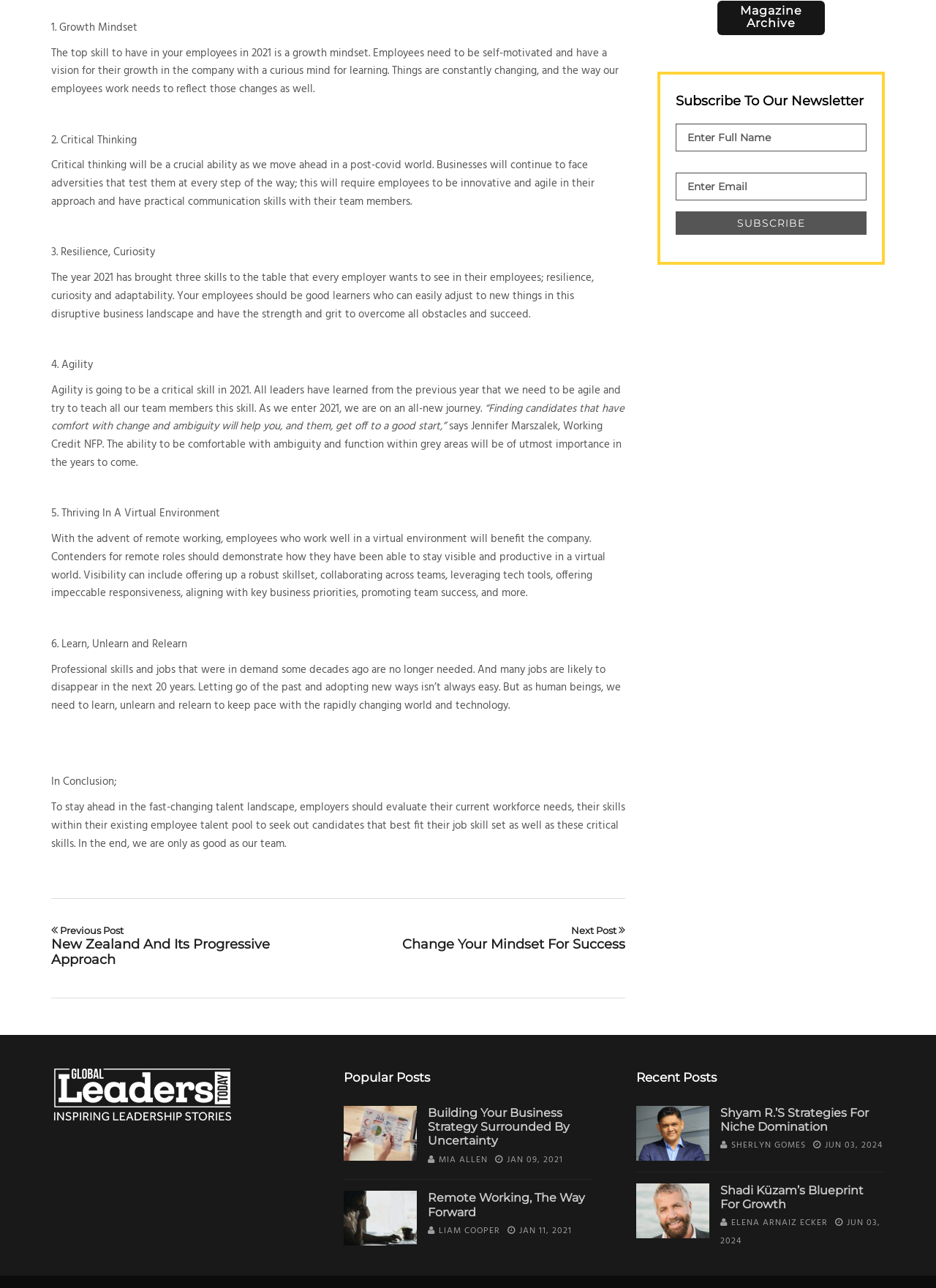Could you specify the bounding box coordinates for the clickable section to complete the following instruction: "Subscribe to the newsletter"?

[0.722, 0.096, 0.926, 0.182]